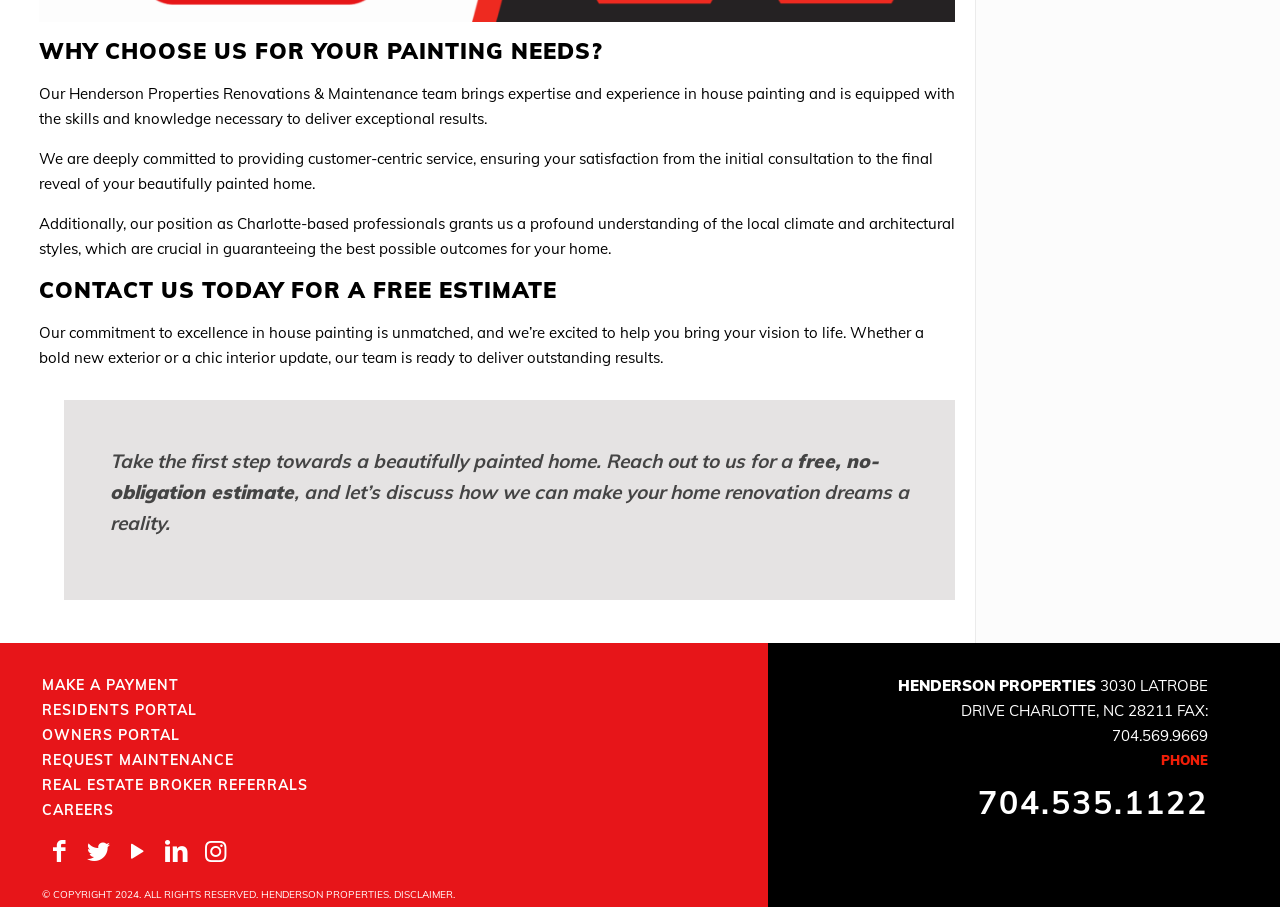Analyze the image and give a detailed response to the question:
What is the company's profession?

Based on the webpage content, specifically the heading 'WHY CHOOSE US FOR YOUR PAINTING NEEDS?' and the text 'Our Henderson Properties Renovations & Maintenance team brings expertise and experience in house painting...', it can be inferred that the company's profession is house painting.